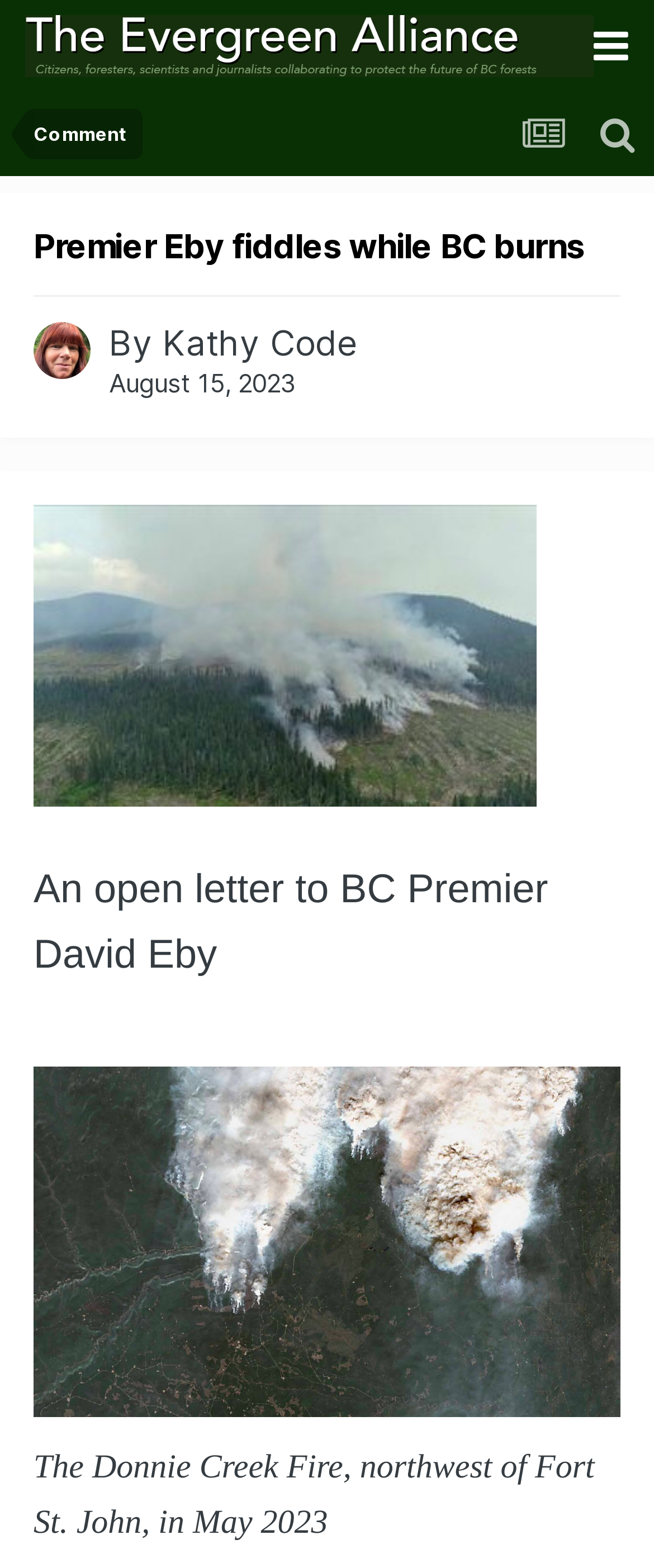What is the Premier of BC's name?
Please use the image to provide an in-depth answer to the question.

The Premier of BC's name can be determined by reading the text 'An open letter to BC Premier David Eby' which is located at the beginning of the webpage.